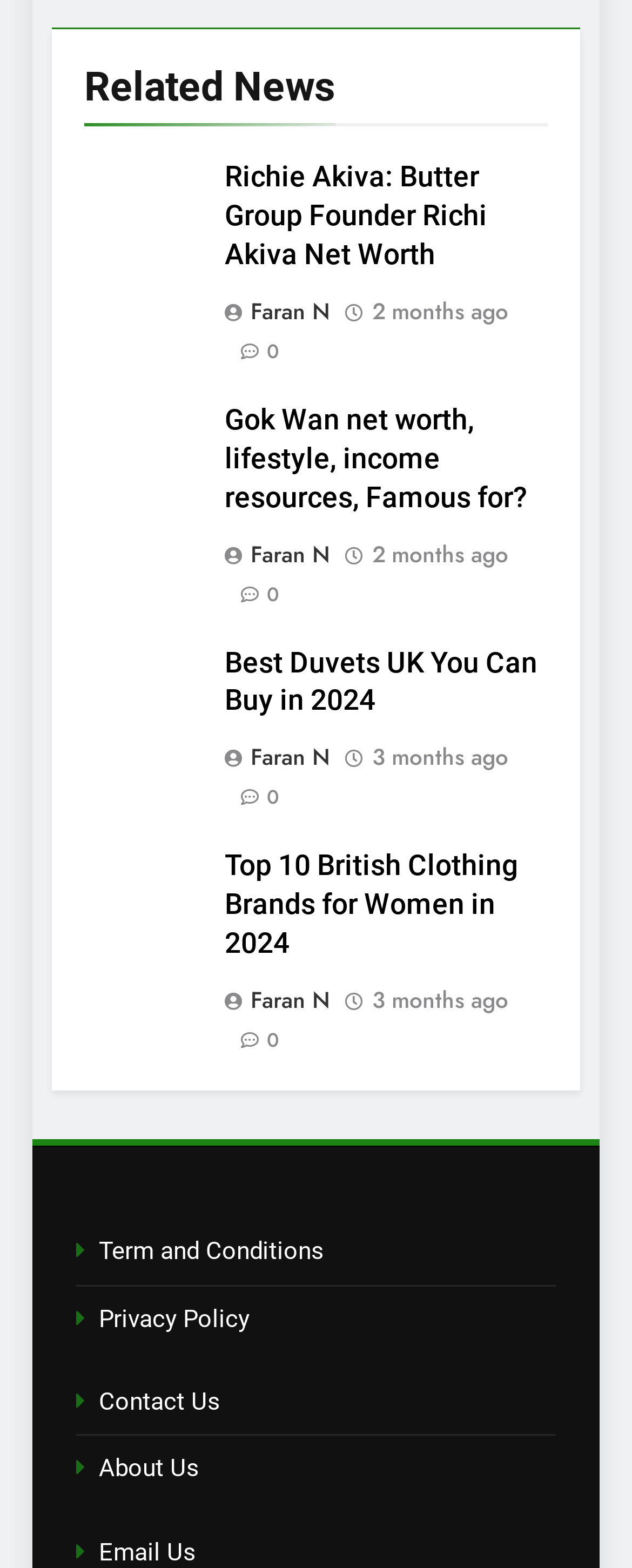Identify the bounding box for the described UI element. Provide the coordinates in (top-left x, top-left y, bottom-right x, bottom-right y) format with values ranging from 0 to 1: Faran N

[0.355, 0.627, 0.54, 0.648]